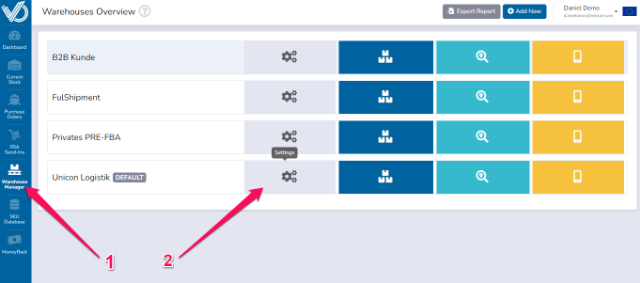Explain the details of the image comprehensively.

The image depicts a user interface for managing warehouses within a software application. In the "Warehouses Overview" section, the table lists various warehouses, each with its respective functions indicated by icons for operations such as settings and viewing stock. The highlighted warehouse is "Unicorn Logistik," which is marked as the default option. Two arrows point to the "Warehouse Manager" menu in the sidebar, indicating key actions for users to take: [1] selecting the warehouse management option and [2] accessing settings for further configurations. This interface allows users to efficiently manage their fulfillment by providing quick links to essential functions.